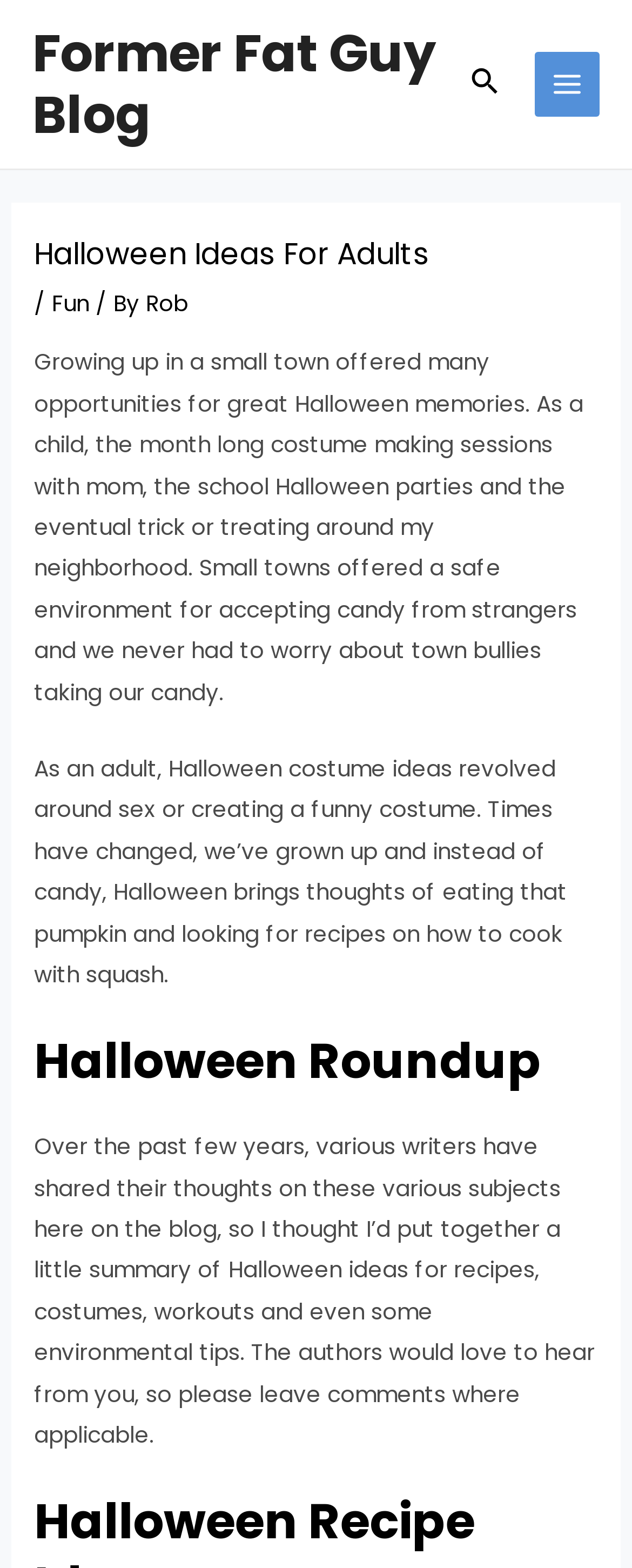Provide the bounding box coordinates of the HTML element described as: "Main Menu". The bounding box coordinates should be four float numbers between 0 and 1, i.e., [left, top, right, bottom].

[0.845, 0.033, 0.949, 0.075]